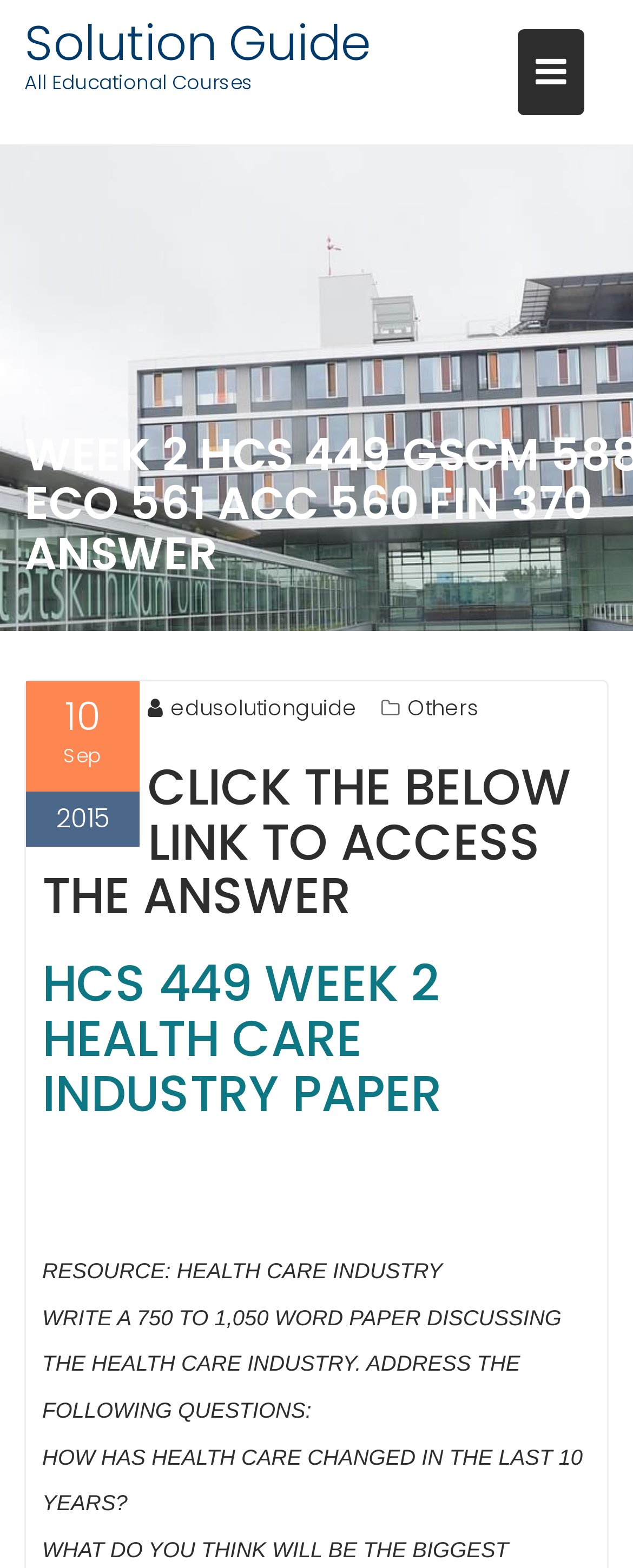Determine the title of the webpage and give its text content.

WEEK 2 HCS 449 GSCM 588 ECO 561 ACC 560 FIN 370 ANSWER